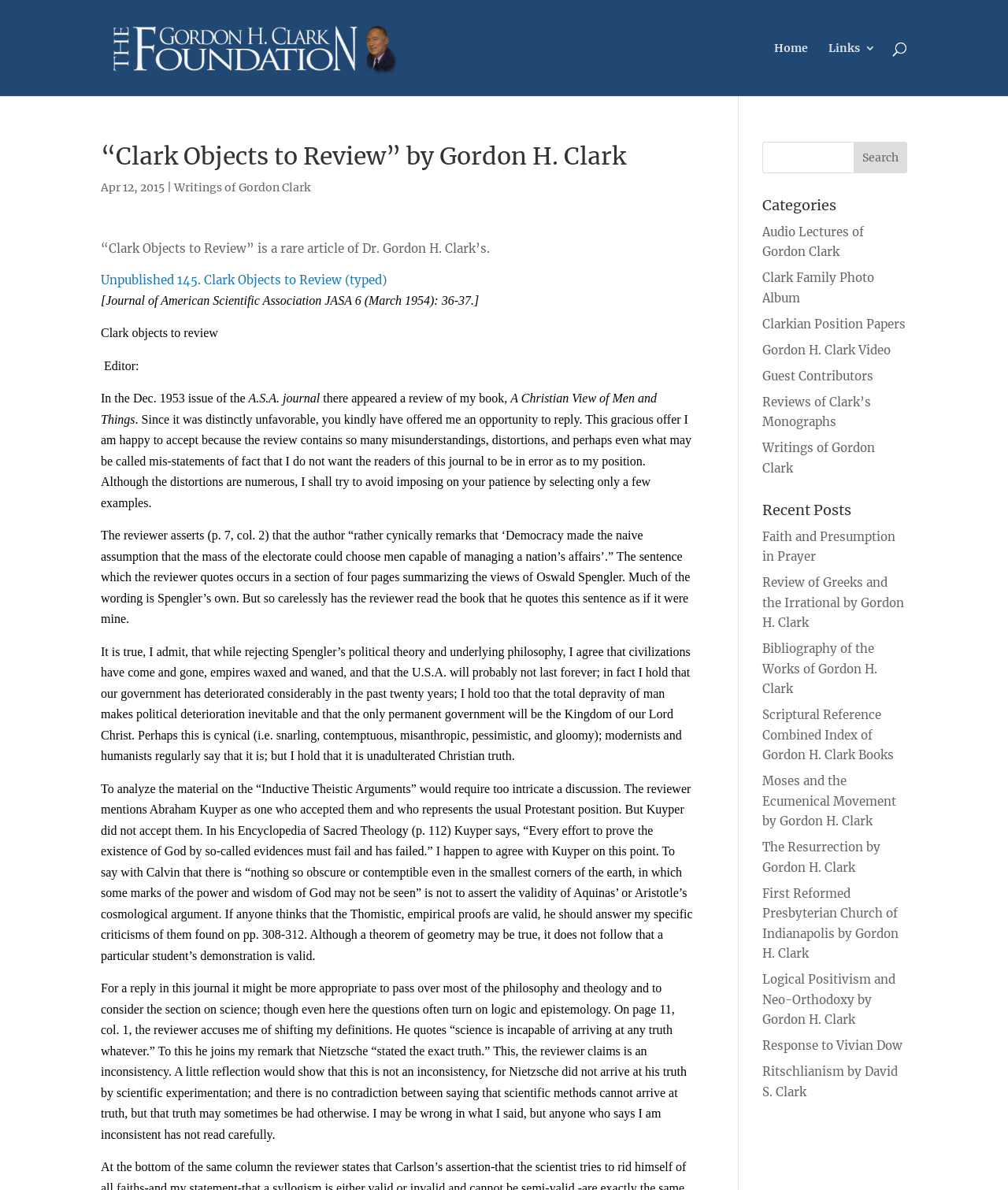Respond to the question with just a single word or phrase: 
What is the date of the article?

Apr 12, 2015